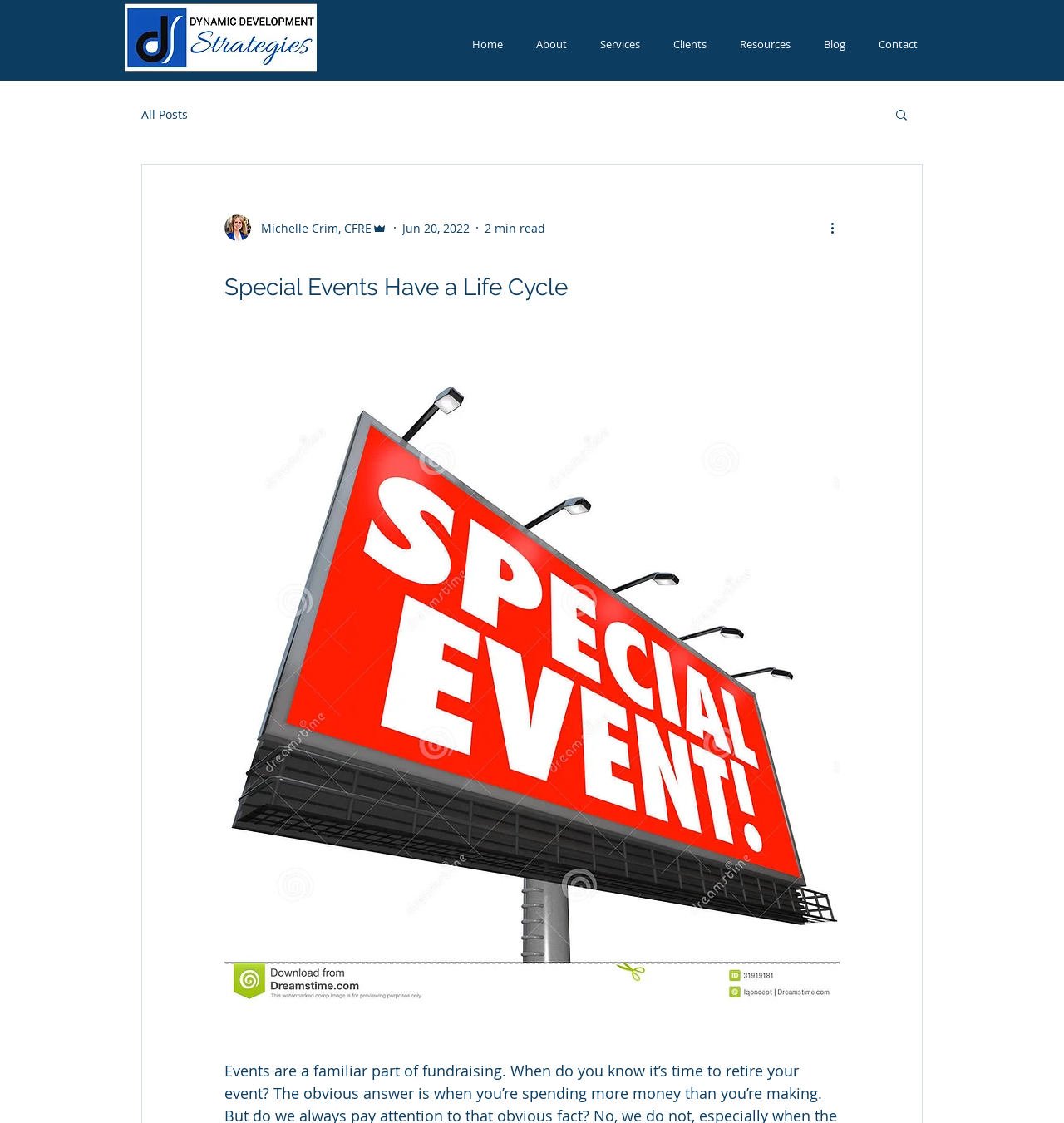Identify the bounding box for the UI element specified in this description: "Michelle Crim, CFRE". The coordinates must be four float numbers between 0 and 1, formatted as [left, top, right, bottom].

[0.211, 0.191, 0.364, 0.215]